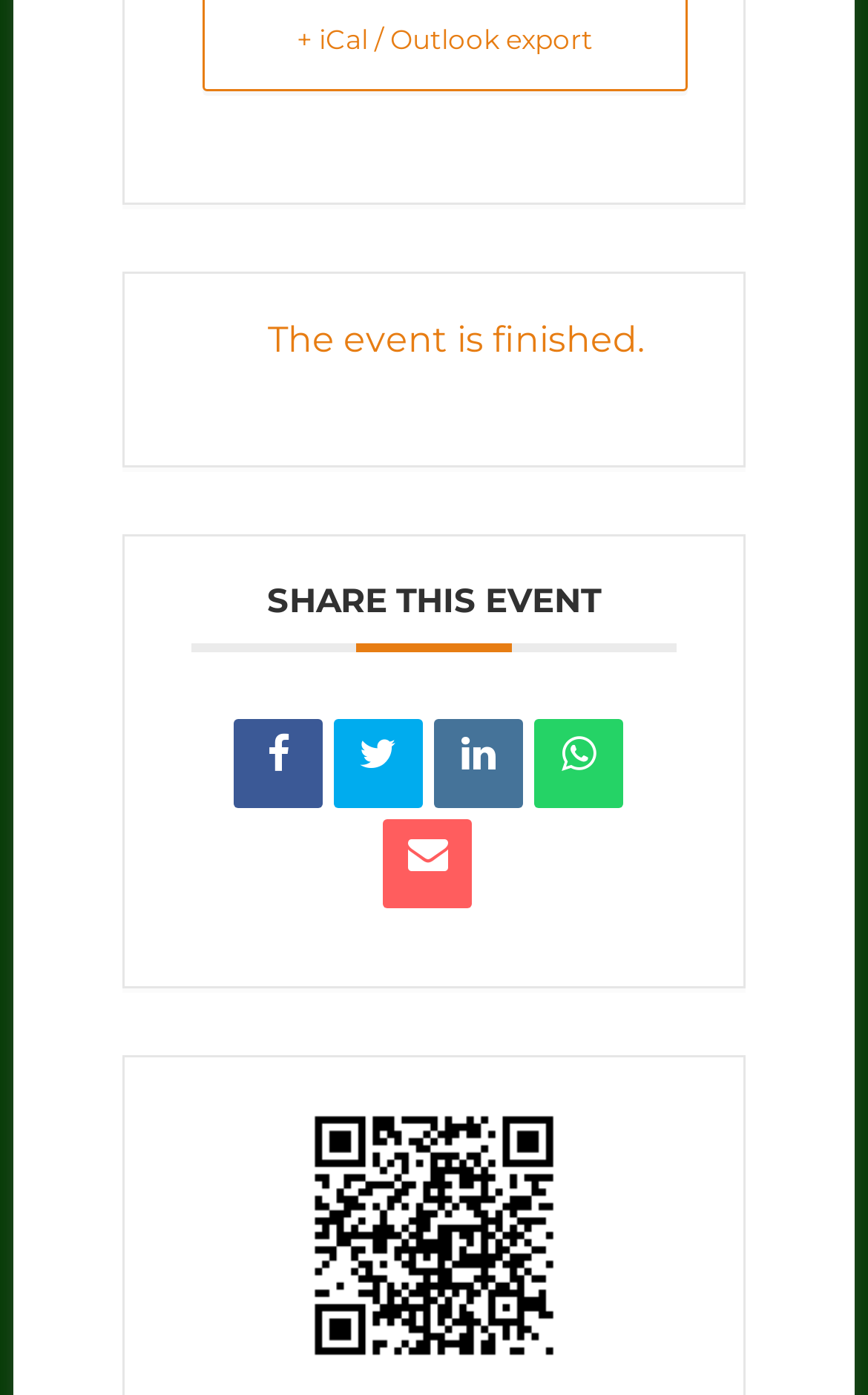Provide your answer in one word or a succinct phrase for the question: 
Are there any images on the webpage?

Yes